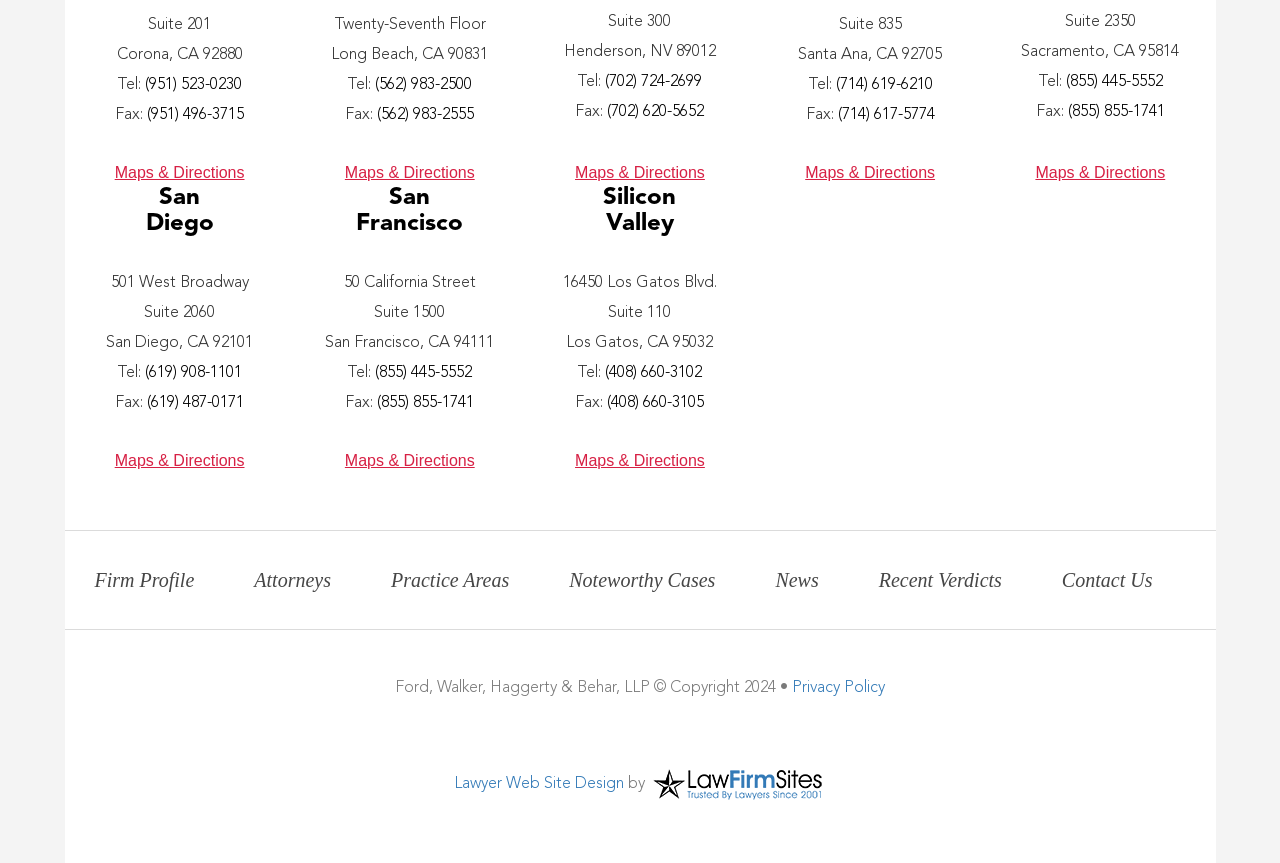Give a one-word or short phrase answer to the question: 
What is the name of the law firm?

Ford, Walker, Haggerty & Behar, LLP